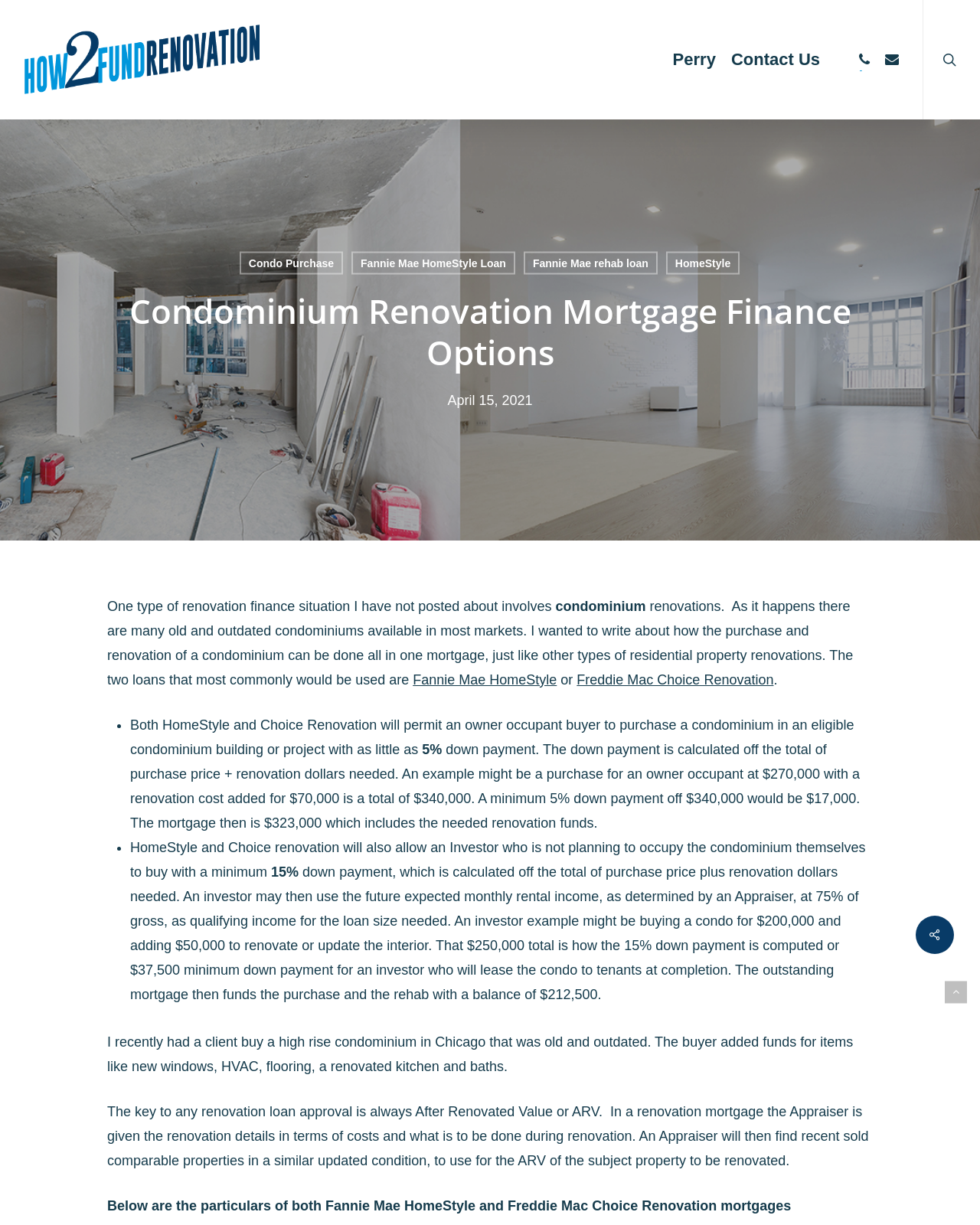Using the element description email, predict the bounding box coordinates for the UI element. Provide the coordinates in (top-left x, top-left y, bottom-right x, bottom-right y) format with values ranging from 0 to 1.

[0.896, 0.039, 0.924, 0.058]